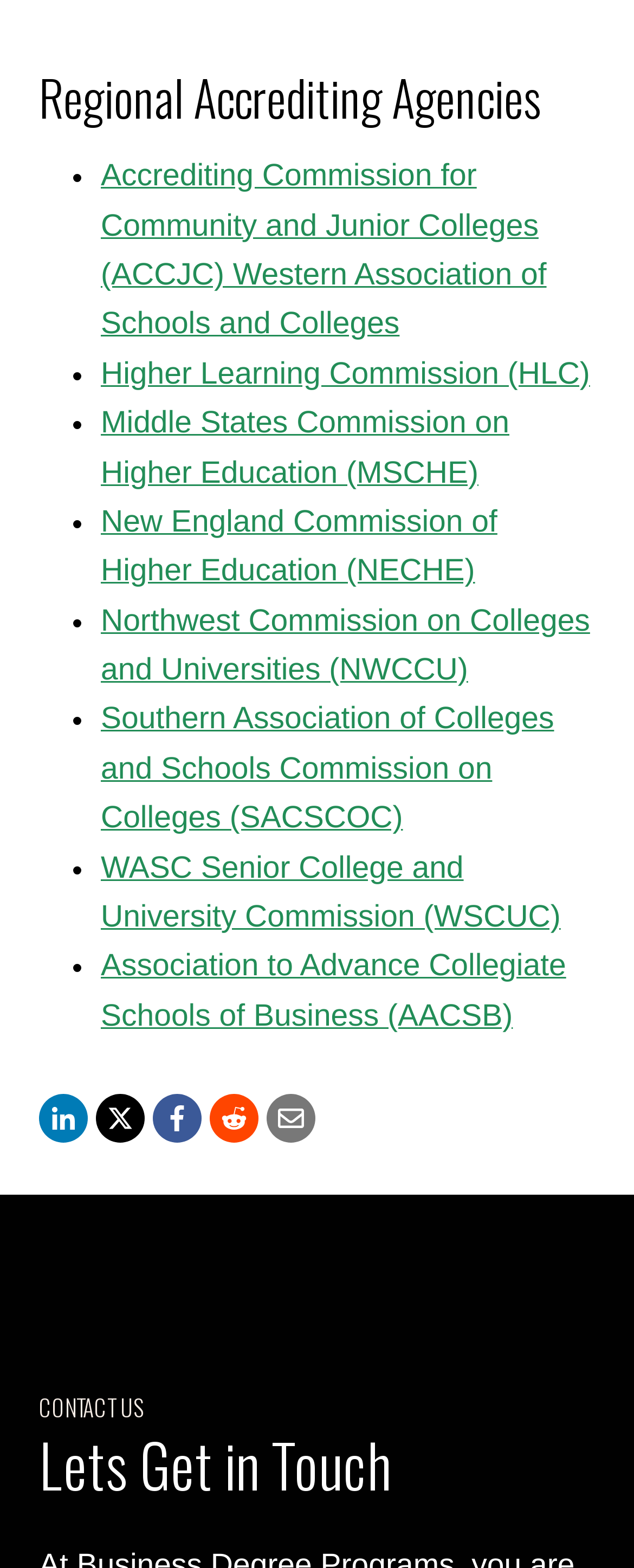What is the heading above the social media links?
Using the image provided, answer with just one word or phrase.

CONTACT US